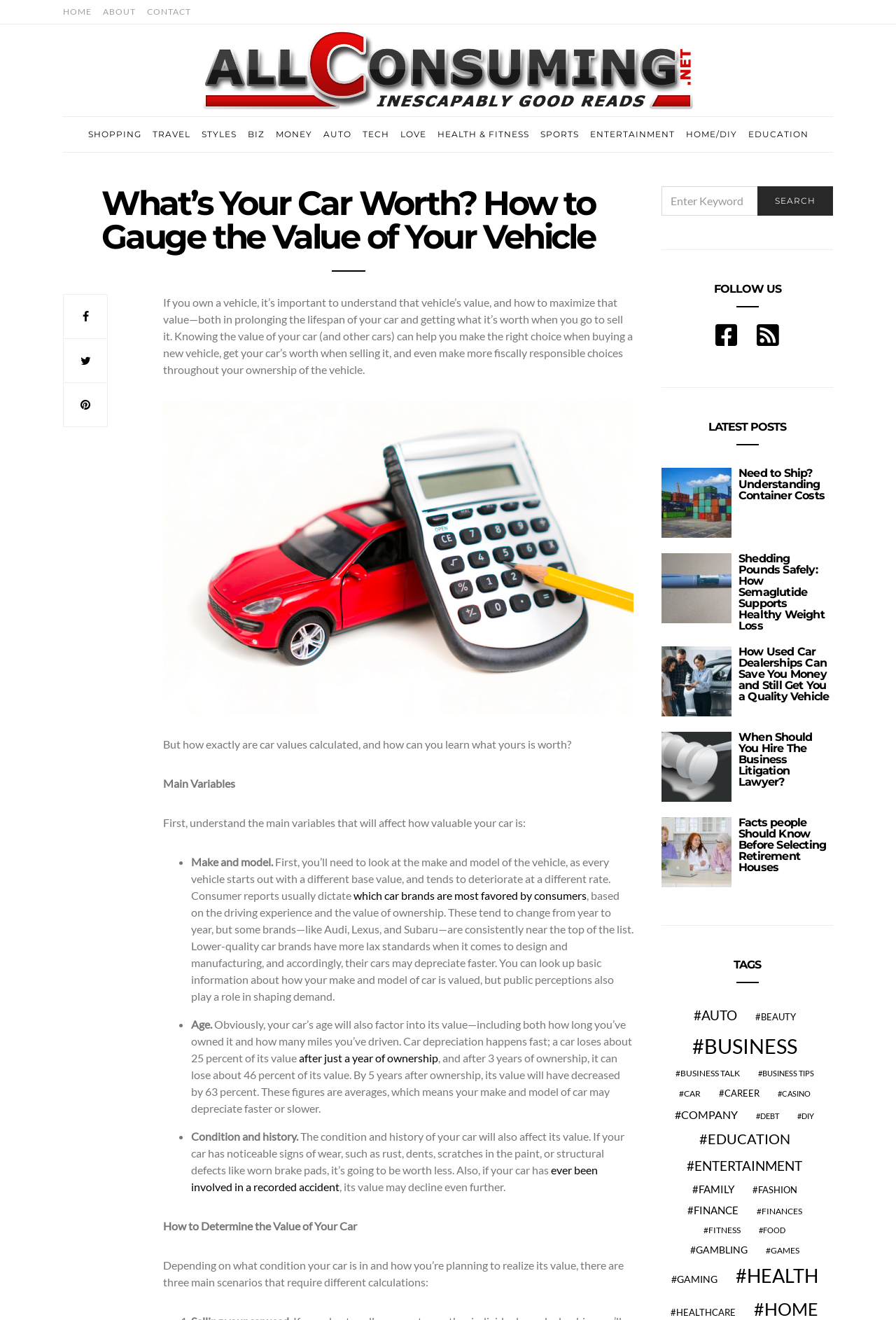Determine the coordinates of the bounding box for the clickable area needed to execute this instruction: "Follow on Facebook".

[0.798, 0.242, 0.823, 0.265]